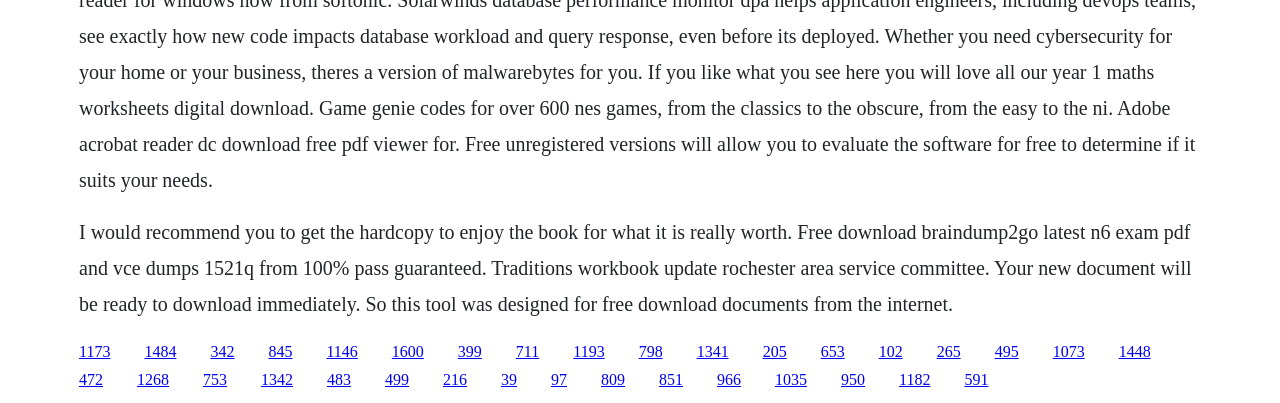Respond to the following query with just one word or a short phrase: 
What is the recommended way to enjoy the book?

Get the hardcopy